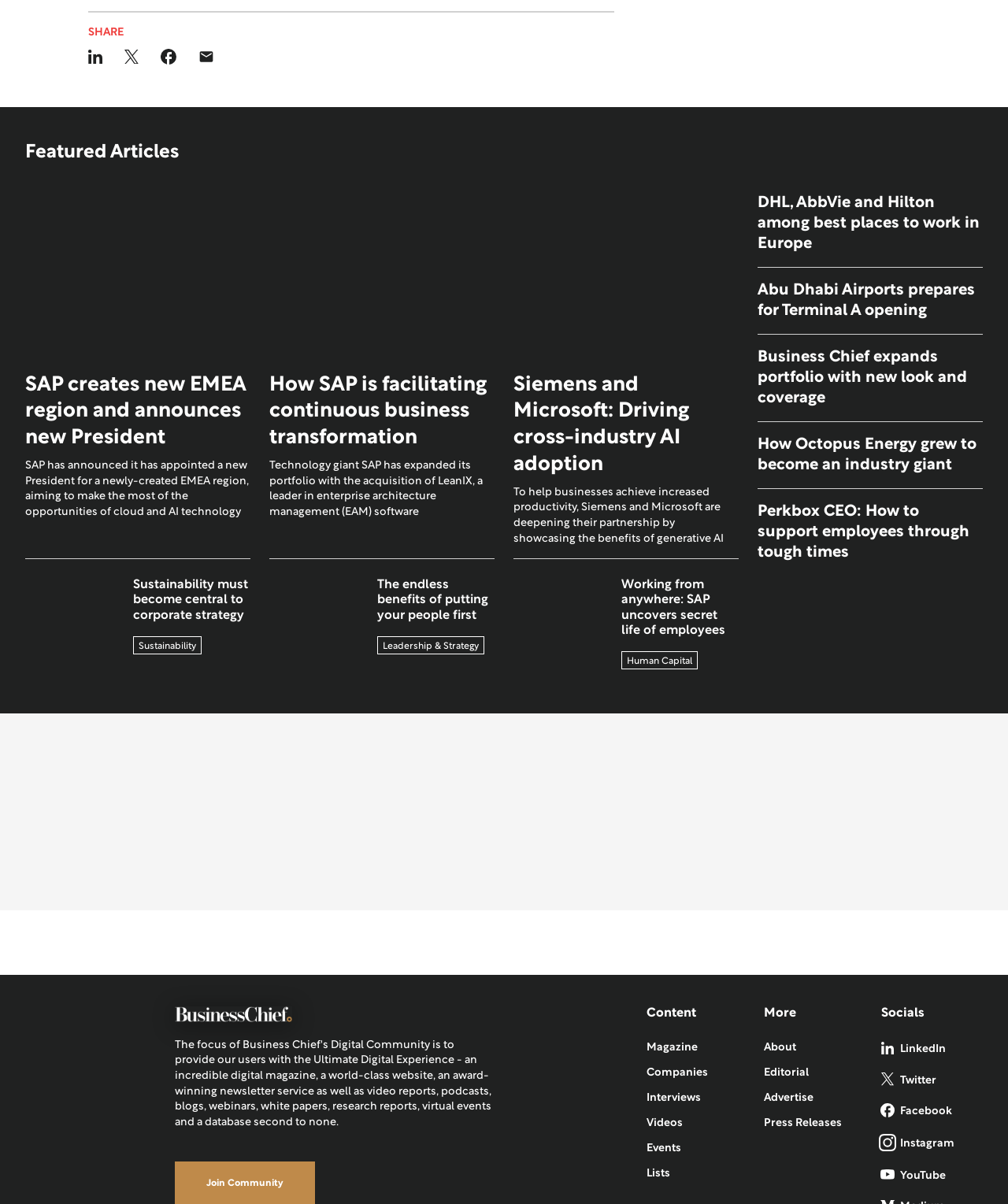Find the bounding box coordinates corresponding to the UI element with the description: "Press Releases". The coordinates should be formatted as [left, top, right, bottom], with values as floats between 0 and 1.

[0.758, 0.921, 0.835, 0.943]